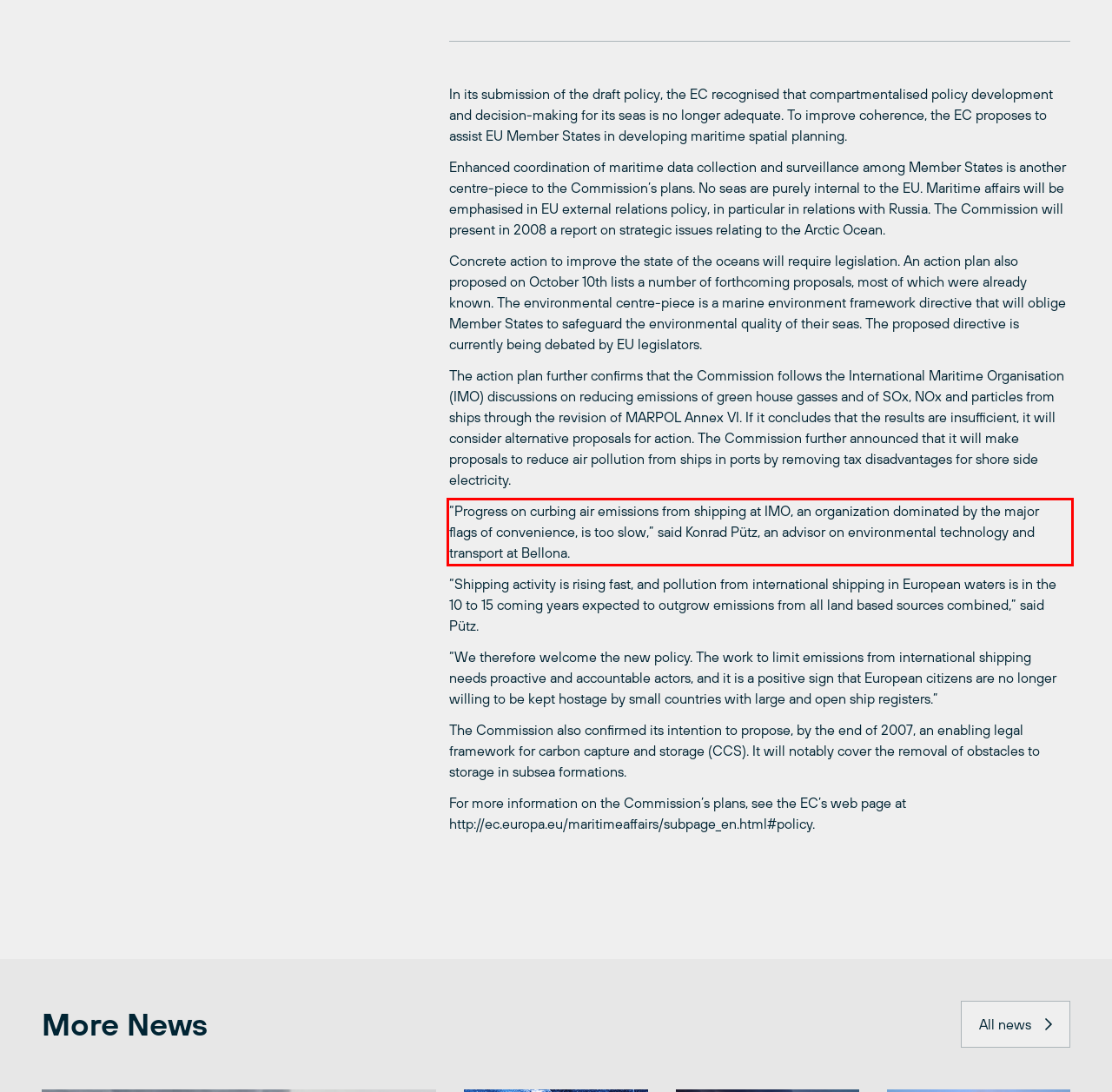Identify the text inside the red bounding box in the provided webpage screenshot and transcribe it.

“Progress on curbing air emissions from shipping at IMO, an organization dominated by the major flags of convenience, is too slow,” said Konrad Pütz, an advisor on environmental technology and transport at Bellona.